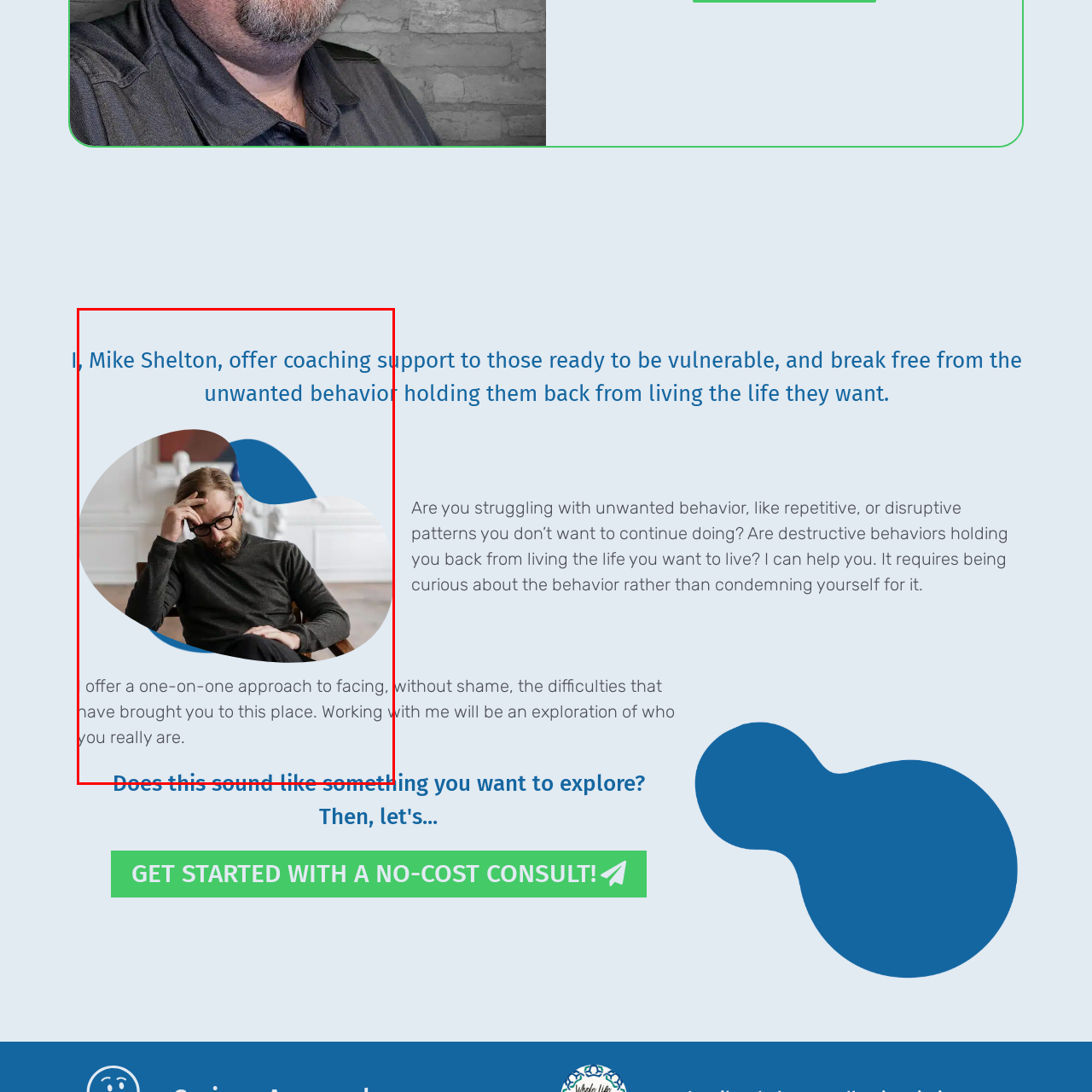Is the atmosphere in the image calming?
Analyze the content within the red bounding box and offer a detailed answer to the question.

The caption describes the stylized shapes in the backdrop as creating a calming atmosphere, which suggests that the overall mood of the image is peaceful and soothing.